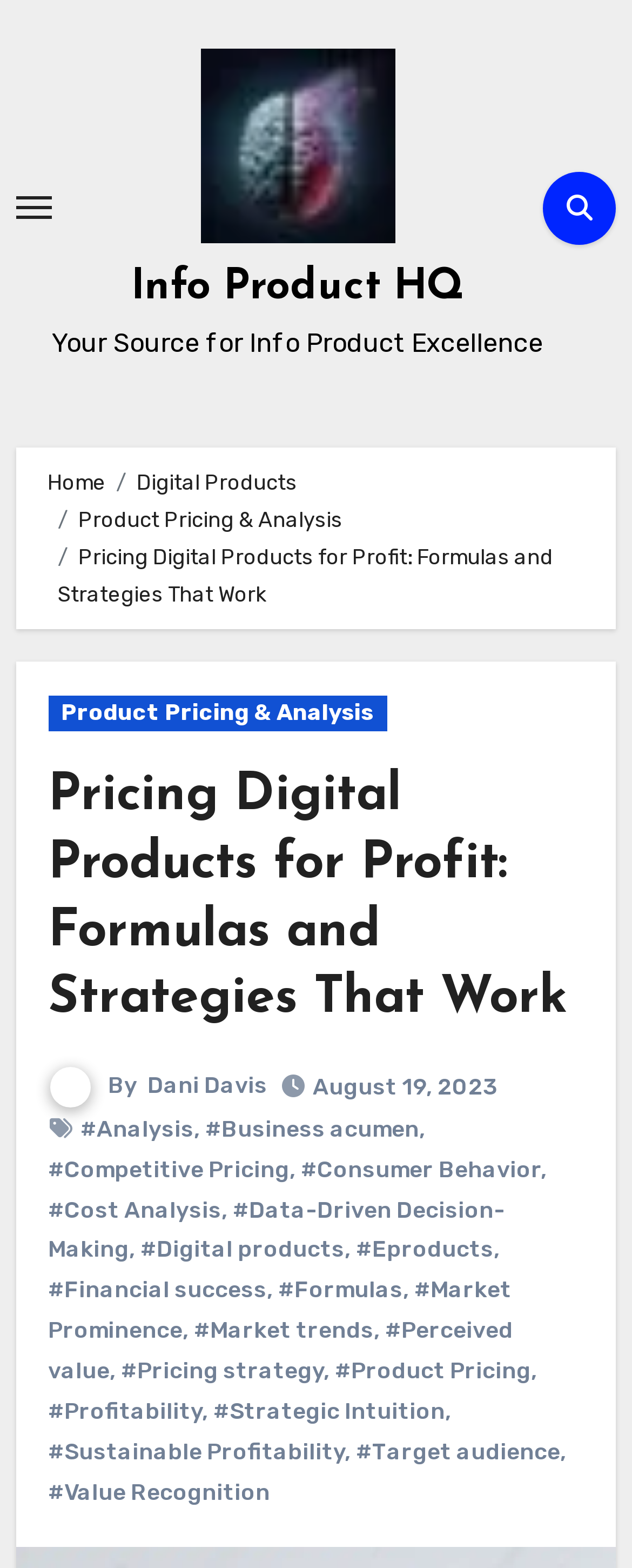Please locate the bounding box coordinates of the region I need to click to follow this instruction: "Go to Product Pricing & Analysis page".

[0.076, 0.444, 0.612, 0.467]